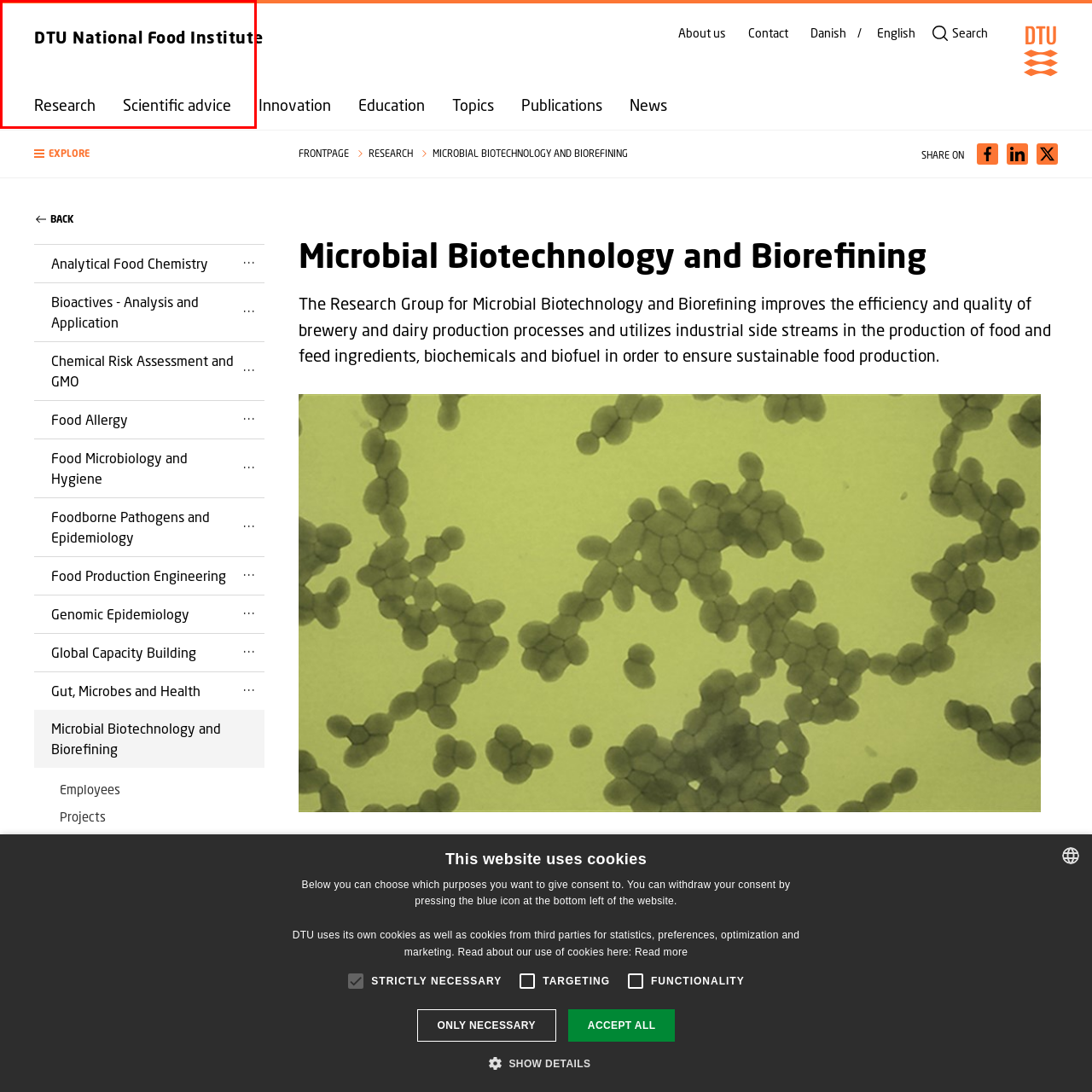Elaborate on the contents of the image highlighted by the red boundary in detail.

The image showcases the header section of the DTU National Food Institute's webpage. Prominently featured at the top is the institute's name, styled in bold, indicating its significance in research and scientific advice. Below this header, there are links to various sections such as "Research" and "Scientific advice," inviting viewers to explore the institute's offerings and expertise further. The overall design emphasizes a clean and professional appearance, aligned with the academic nature of the organization.